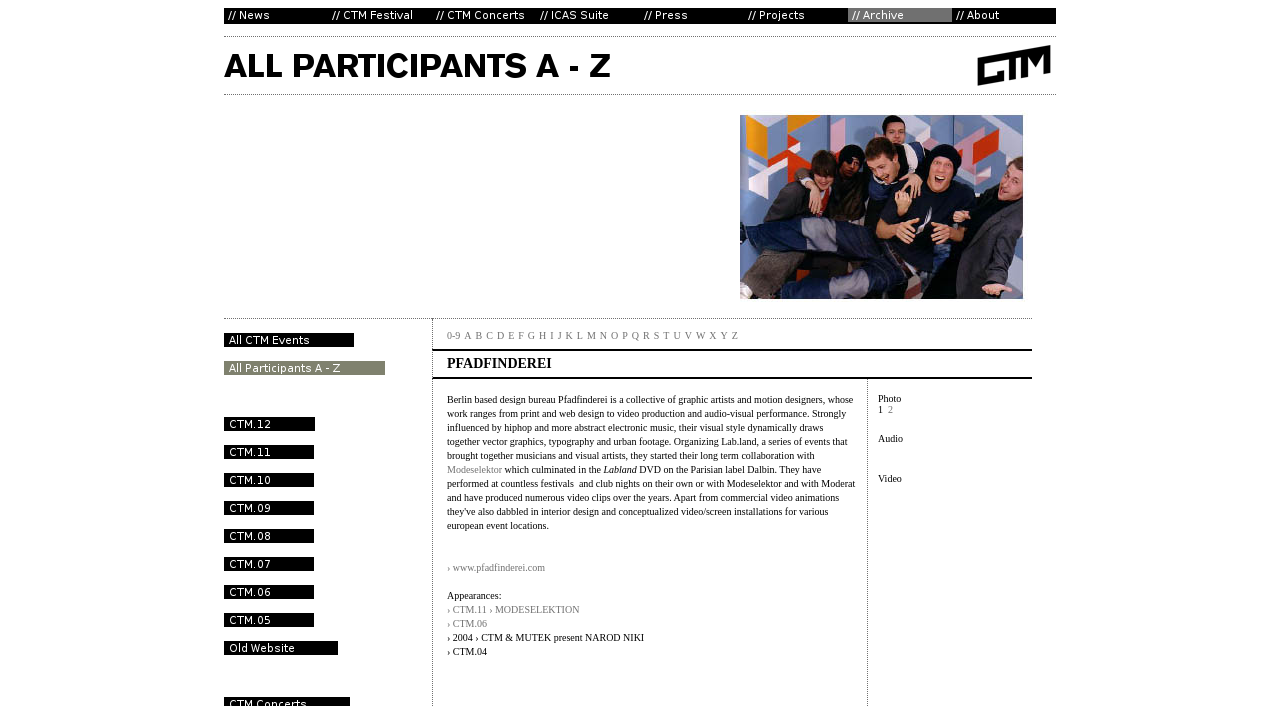Offer a detailed explanation of the webpage layout and contents.

The webpage is the home of CTM Festival, a festival for adventurous music and related arts, and CTM Concerts, Berlin. At the top, there is a navigation menu with 9 items: News, CTM Festival, CTM Concerts, ICAS Suite, Press, Projects, Archive, and About. Each item has a corresponding image and is a link.

Below the navigation menu, there is a section with a link to DISC/Club Transmediale, accompanied by an image.

The main content of the page is divided into three sections. The first section has a table with a single row and a single column, spanning almost the entire width of the page. The second section has a table with three rows, each containing a single cell. The first row has a blank cell, the second row has a cell with a list of alphabetical links from 0-9 to Z, and the third row has a cell with the text "PFADFINDEREI".

The alphabetical links in the second row are arranged horizontally, with each link separated by a small gap. The links are densely packed, with about 30 links per row.